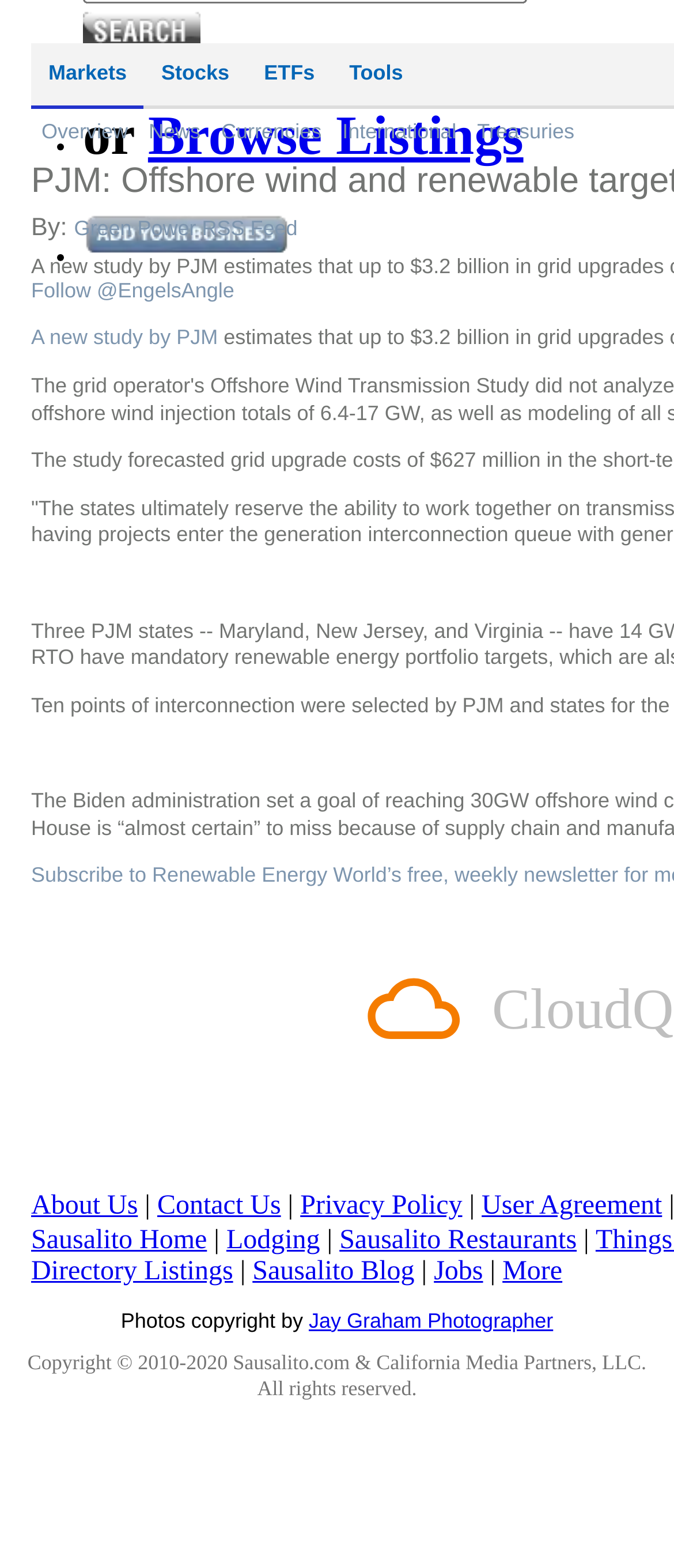Kindly determine the bounding box coordinates of the area that needs to be clicked to fulfill this instruction: "Click the 'Submit' button".

[0.123, 0.002, 0.297, 0.037]